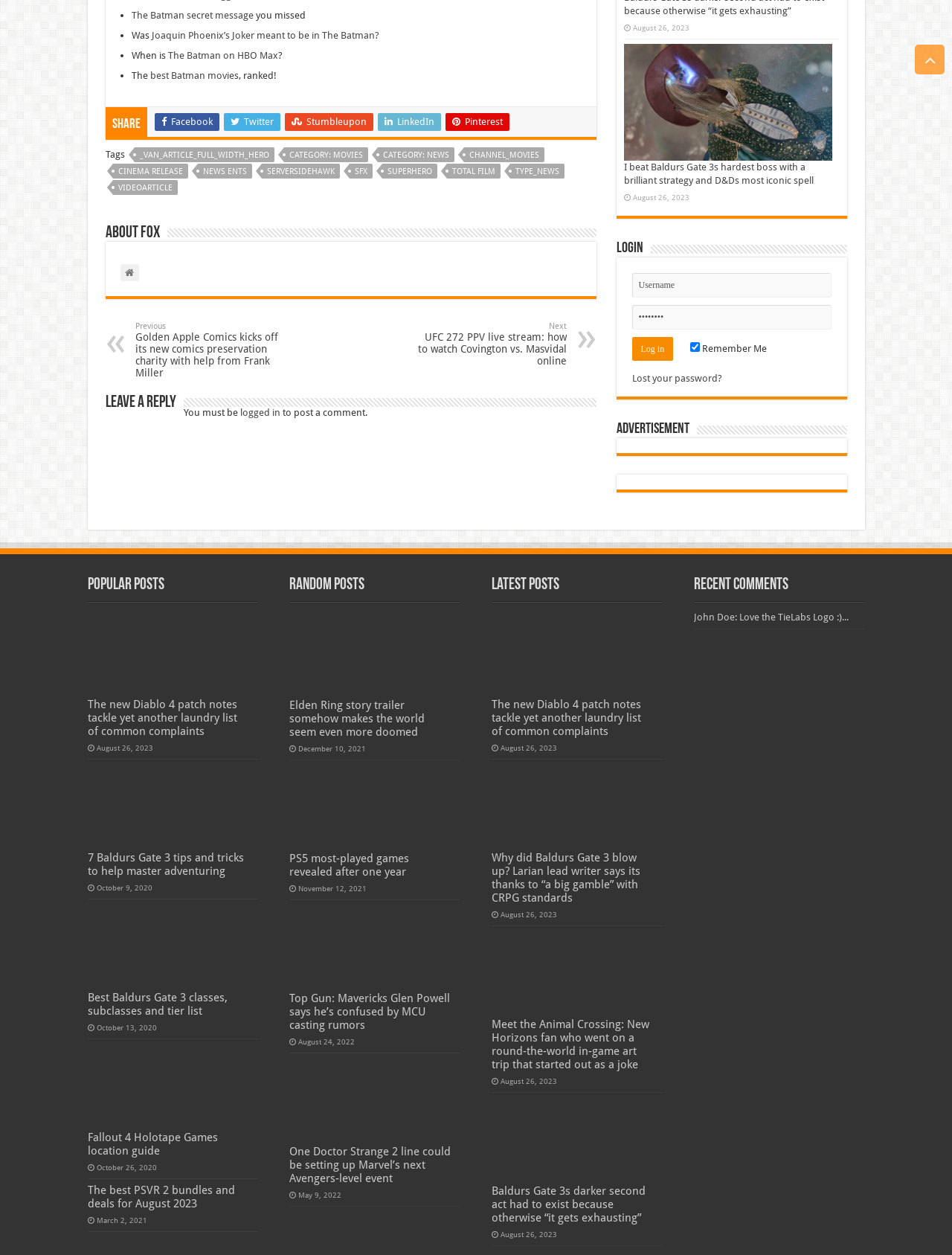Locate the bounding box coordinates of the element to click to perform the following action: 'Click on the 'The Batman secret message' link'. The coordinates should be given as four float values between 0 and 1, in the form of [left, top, right, bottom].

[0.138, 0.008, 0.266, 0.016]